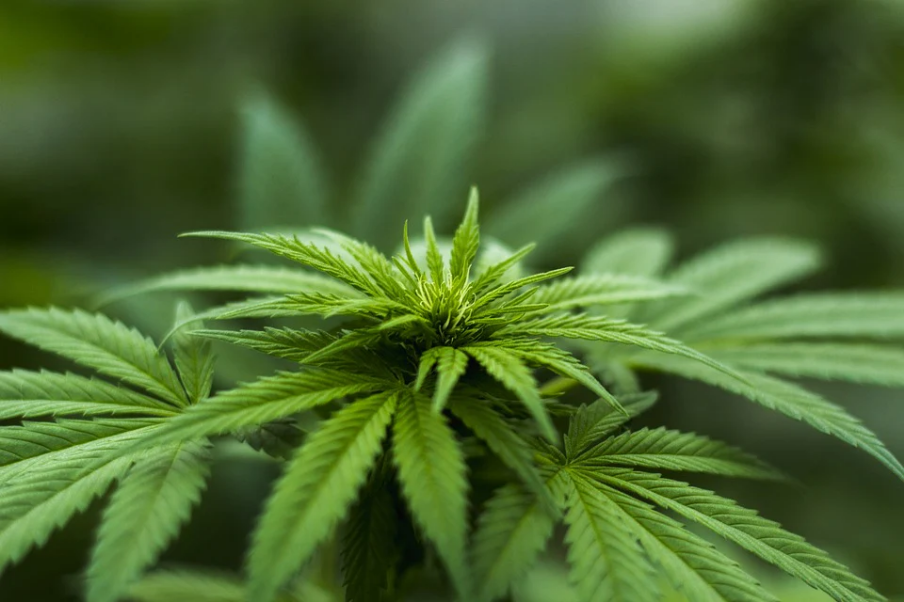Describe the scene in the image with detailed observations.

The image features a close-up view of a hemp plant, which is the source of Cannabidiol (CBD) oil. The plant showcases vibrant, lush green leaves with a distinctive serrated edge, a hallmark of cannabis species. In the context of health and wellness, CBD oil has gained popularity for its potential therapeutic benefits, including alleviating anxiety, reducing inflammation, and improving sleep quality. The image visually emphasizes the plant’s importance as a natural remedy, as part of a broader discussion on the proper use, dosage, and consultation needed when considering CBD oil for health purposes.